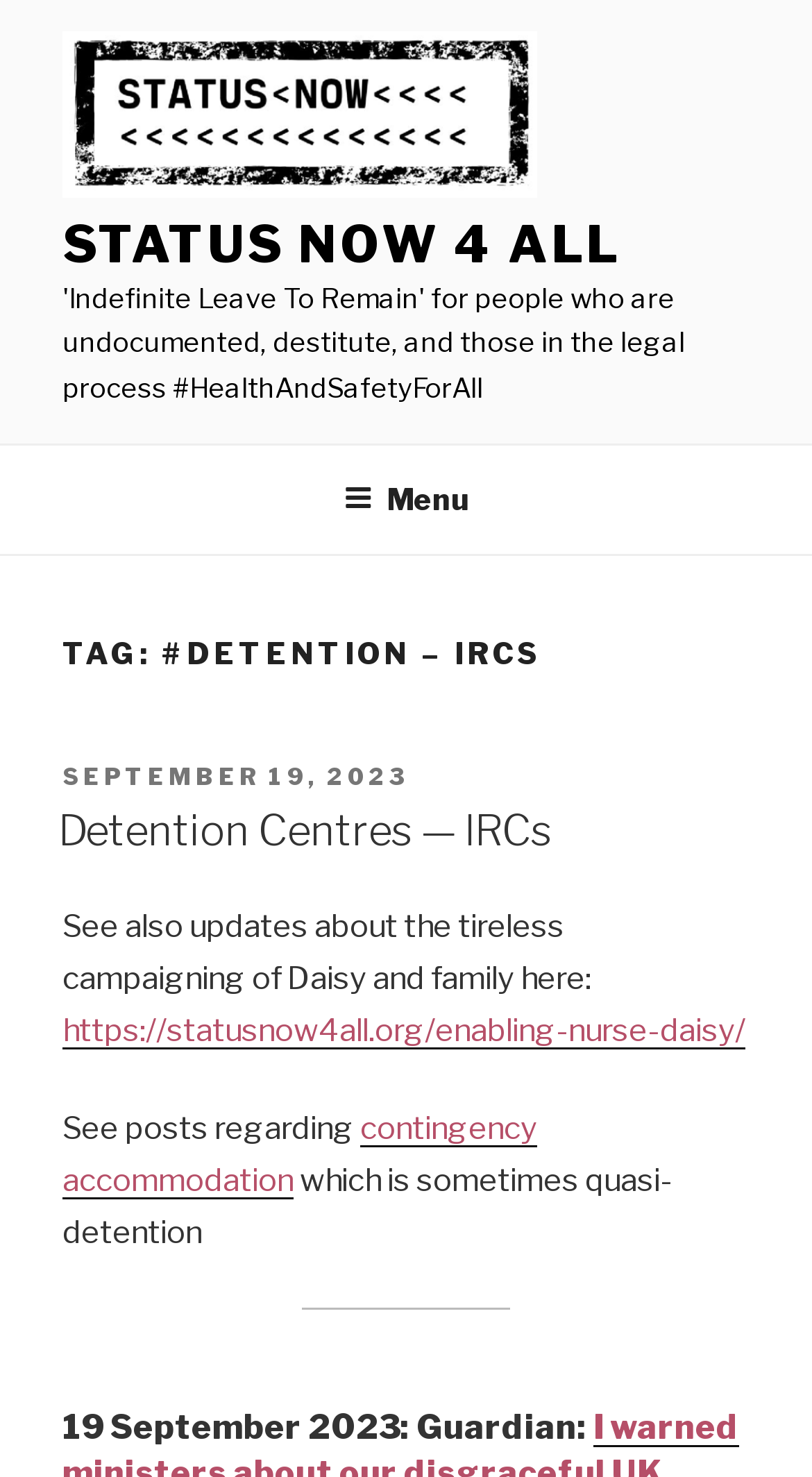What is the URL of the related webpage?
From the image, respond with a single word or phrase.

https://statusnow4all.org/enabling-nurse-daisy/